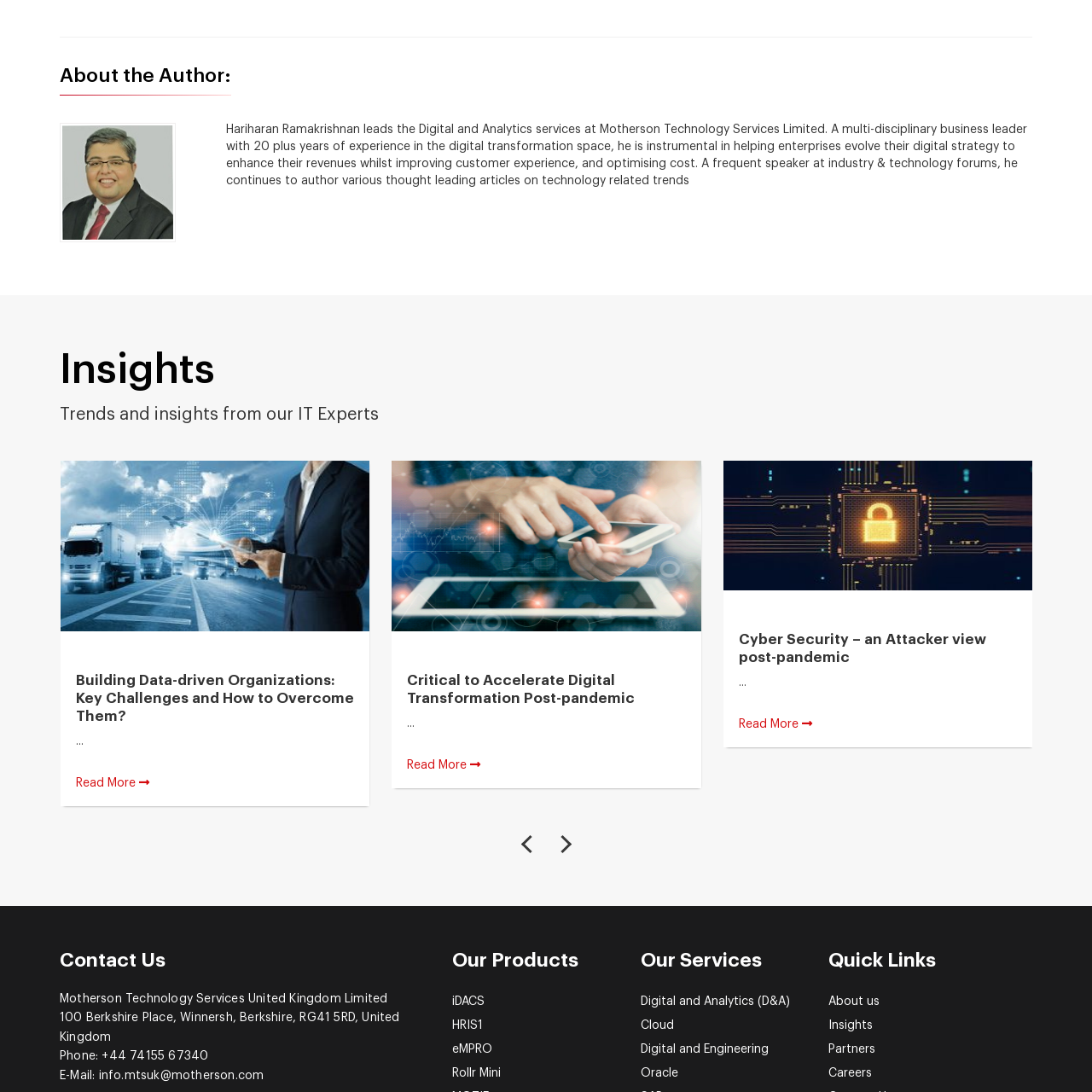What is the purpose of the image?
View the image highlighted by the red bounding box and provide your answer in a single word or a brief phrase.

To overcome obstacles